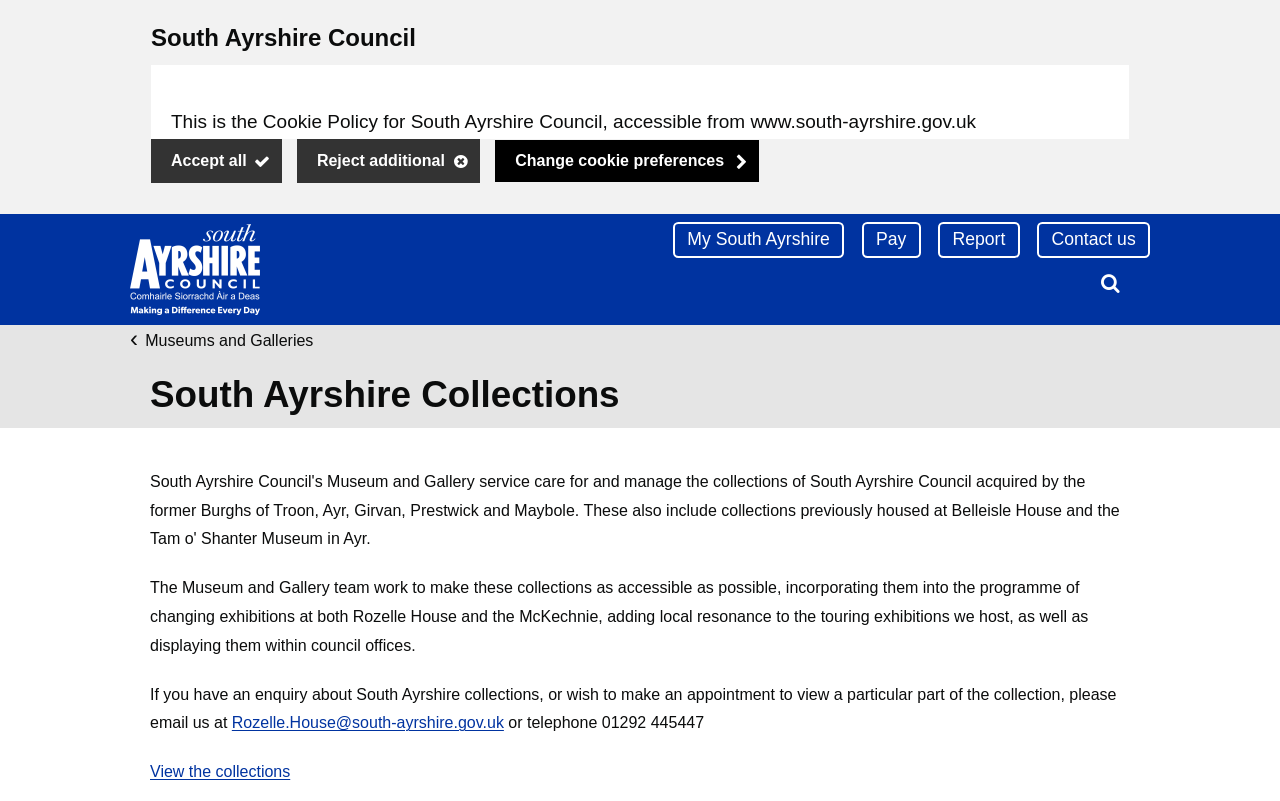What is the purpose of the Museum and Gallery team?
Please provide a comprehensive answer based on the contents of the image.

I found the answer by reading the static text element that describes the role of the Museum and Gallery team, which is to make the collections as accessible as possible.